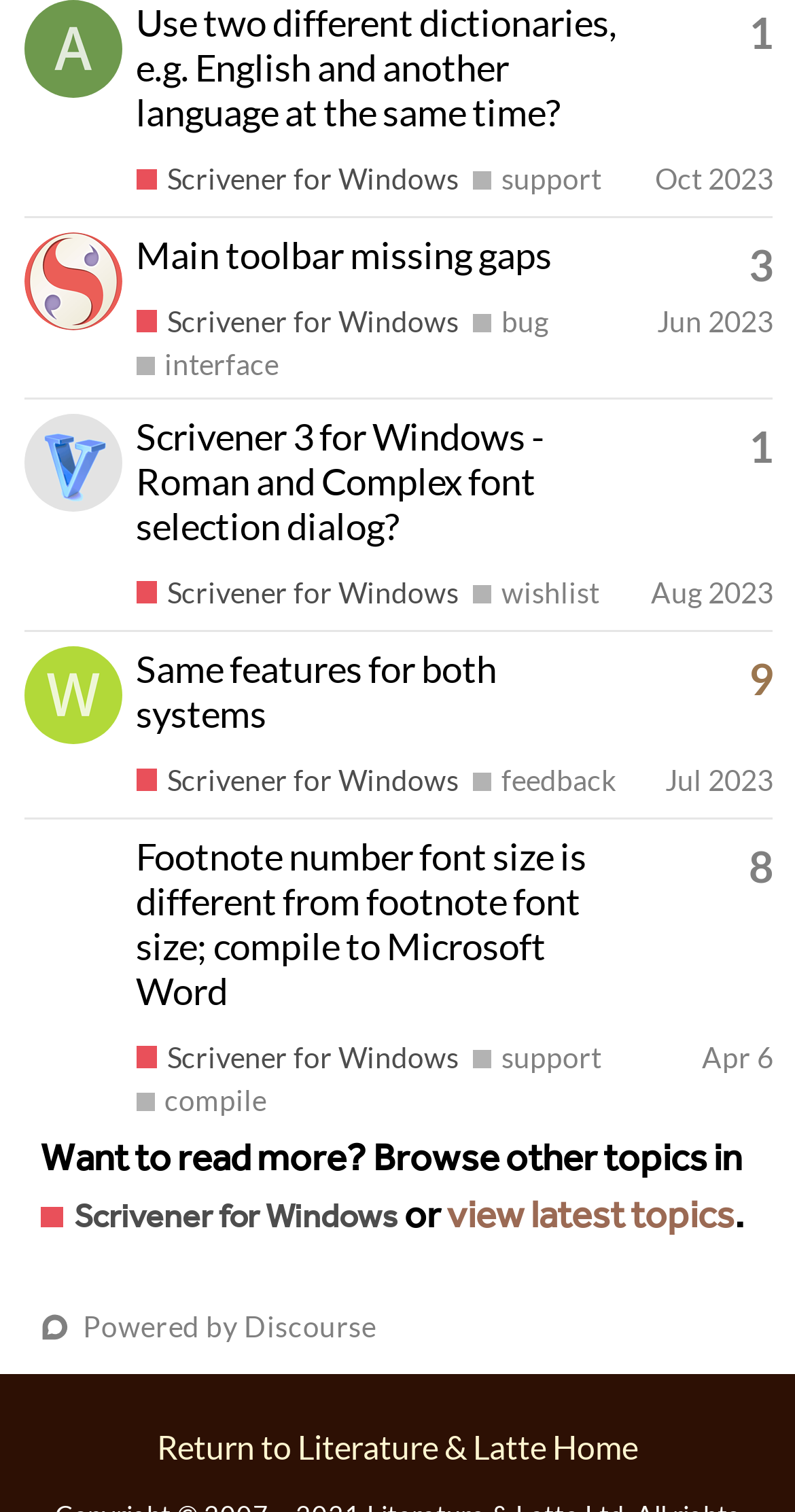What is the category of the discussions on this webpage?
Please respond to the question with a detailed and well-explained answer.

The discussions on this webpage are categorized under 'Scrivener for Windows', as indicated by the link 'Scrivener for Windows' and the generic text 'Ask for help, report bugs, or give feedback for Scrivener for Windows'.